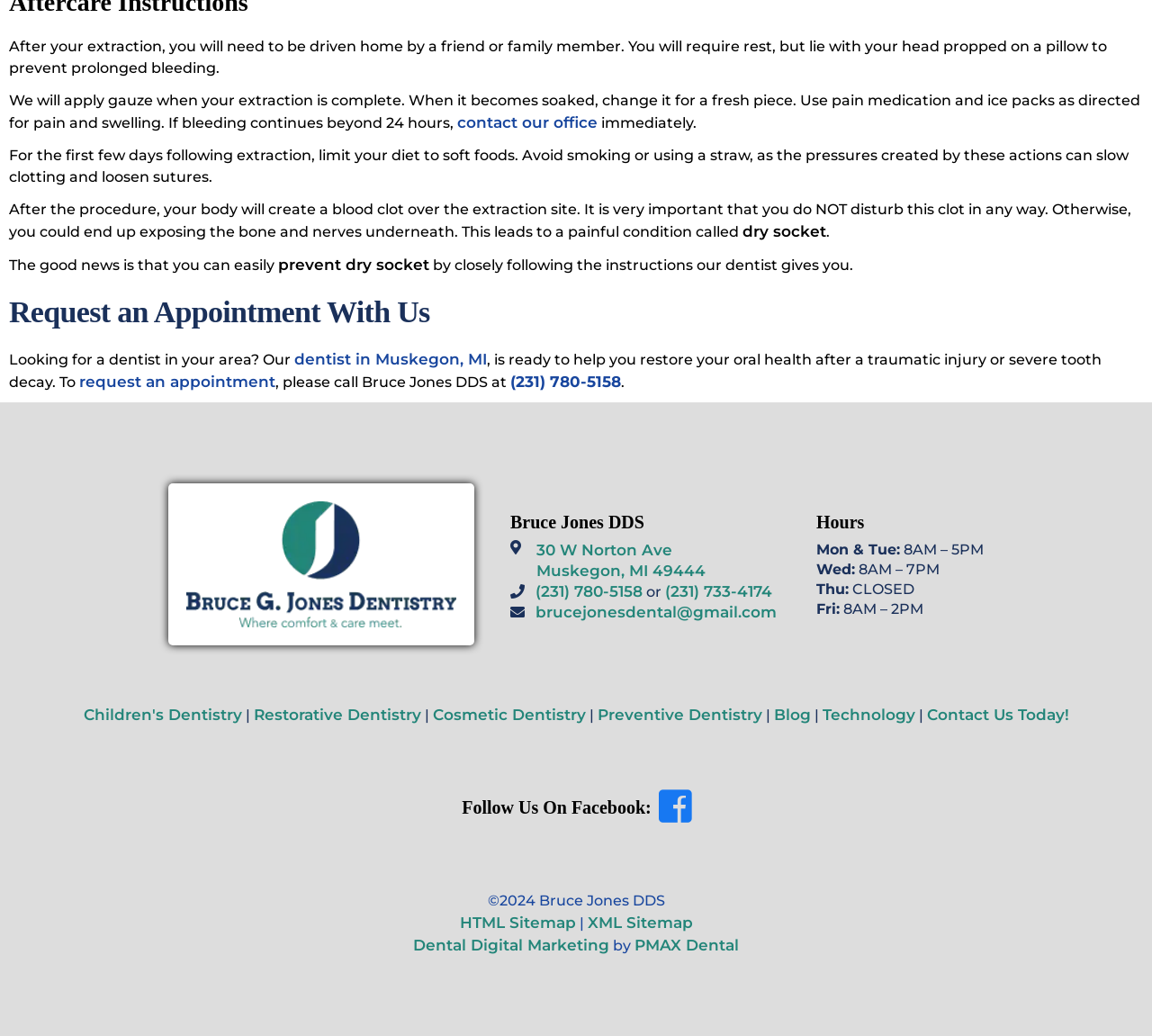Identify the bounding box for the UI element described as: "(231) 780-5158". Ensure the coordinates are four float numbers between 0 and 1, formatted as [left, top, right, bottom].

[0.465, 0.562, 0.558, 0.579]